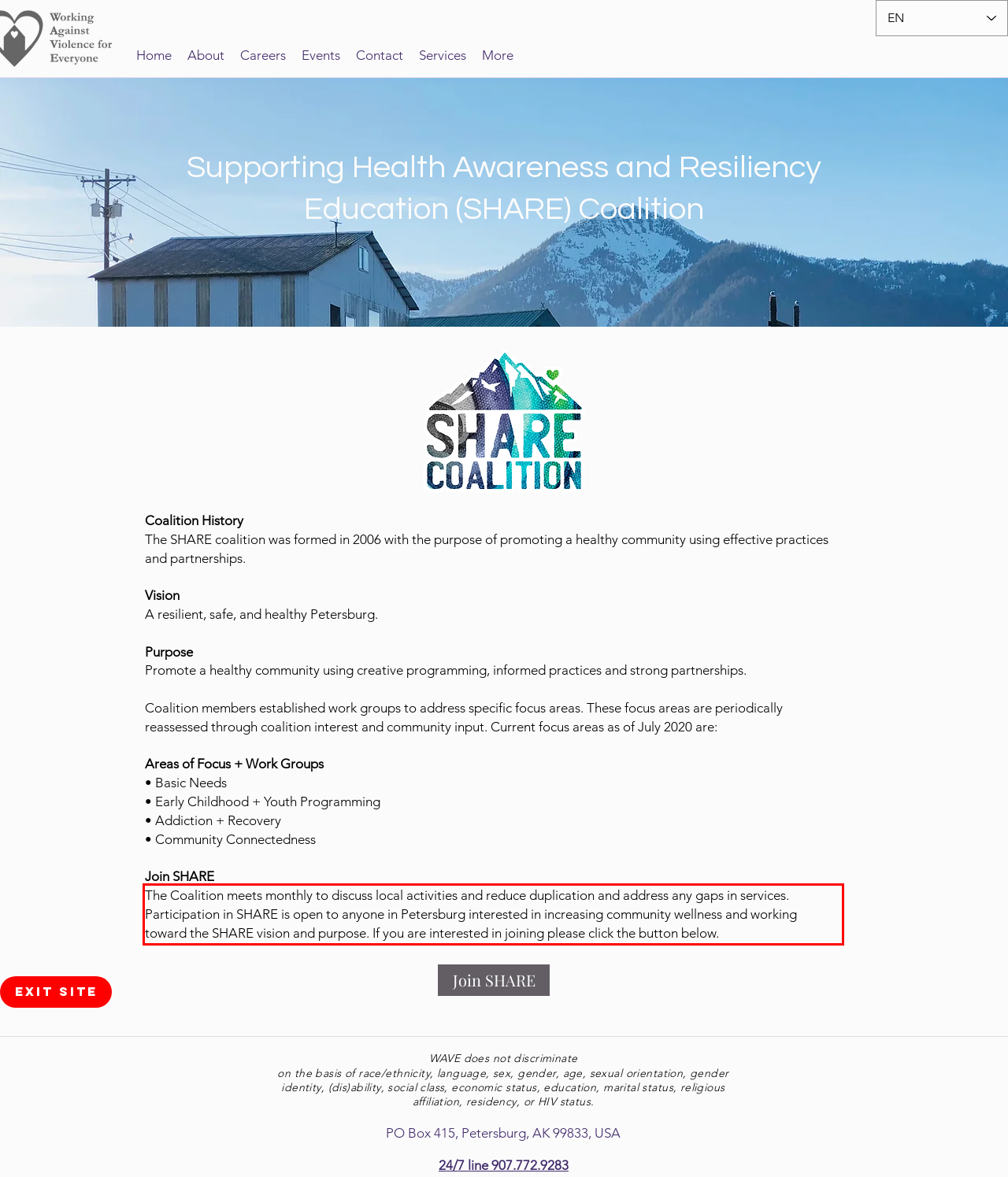Given a screenshot of a webpage with a red bounding box, please identify and retrieve the text inside the red rectangle.

The Coalition meets monthly to discuss local activities and reduce duplication and address any gaps in services. Participation in SHARE is open to anyone in Petersburg interested in increasing community wellness and working toward the SHARE vision and purpose. If you are interested in joining please click the button below.